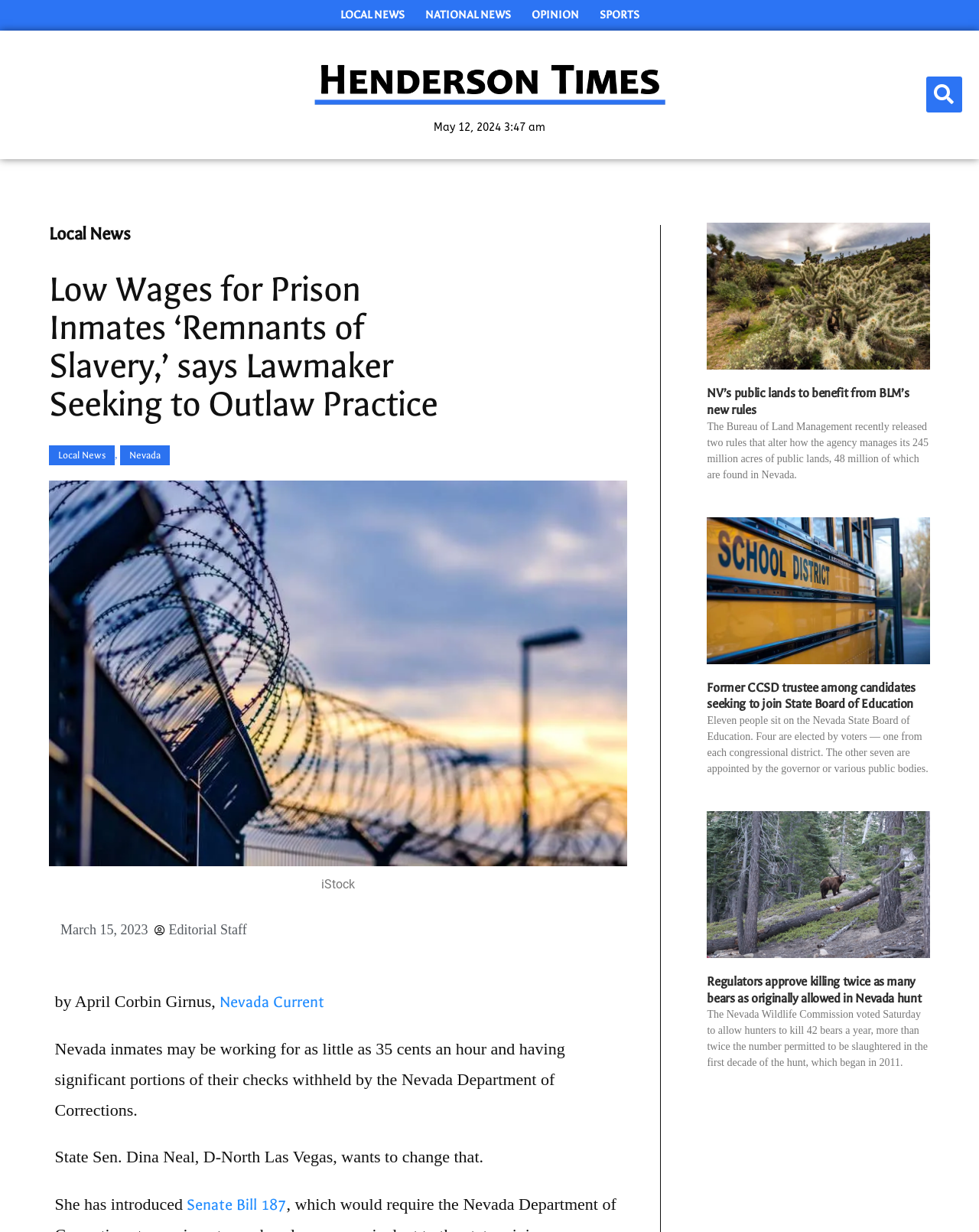Give the bounding box coordinates for the element described as: "Sports".

[0.604, 0.0, 0.661, 0.025]